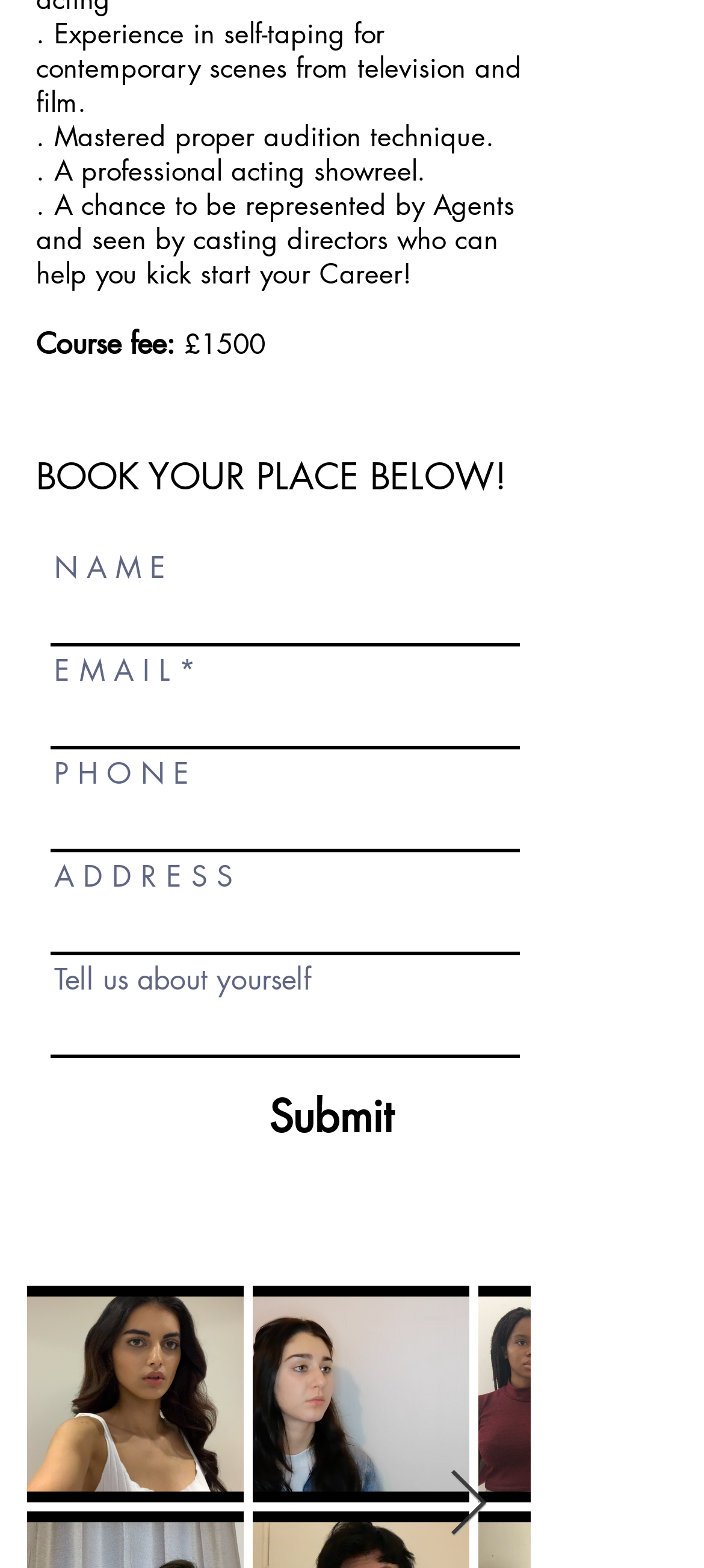Based on the visual content of the image, answer the question thoroughly: What is the topic of the course?

The topic of the course is likely acting, as the webpage mentions 'Experience in self-taping for contemporary scenes from television and film', 'Mastered proper audition technique', and 'A professional acting showreel'.